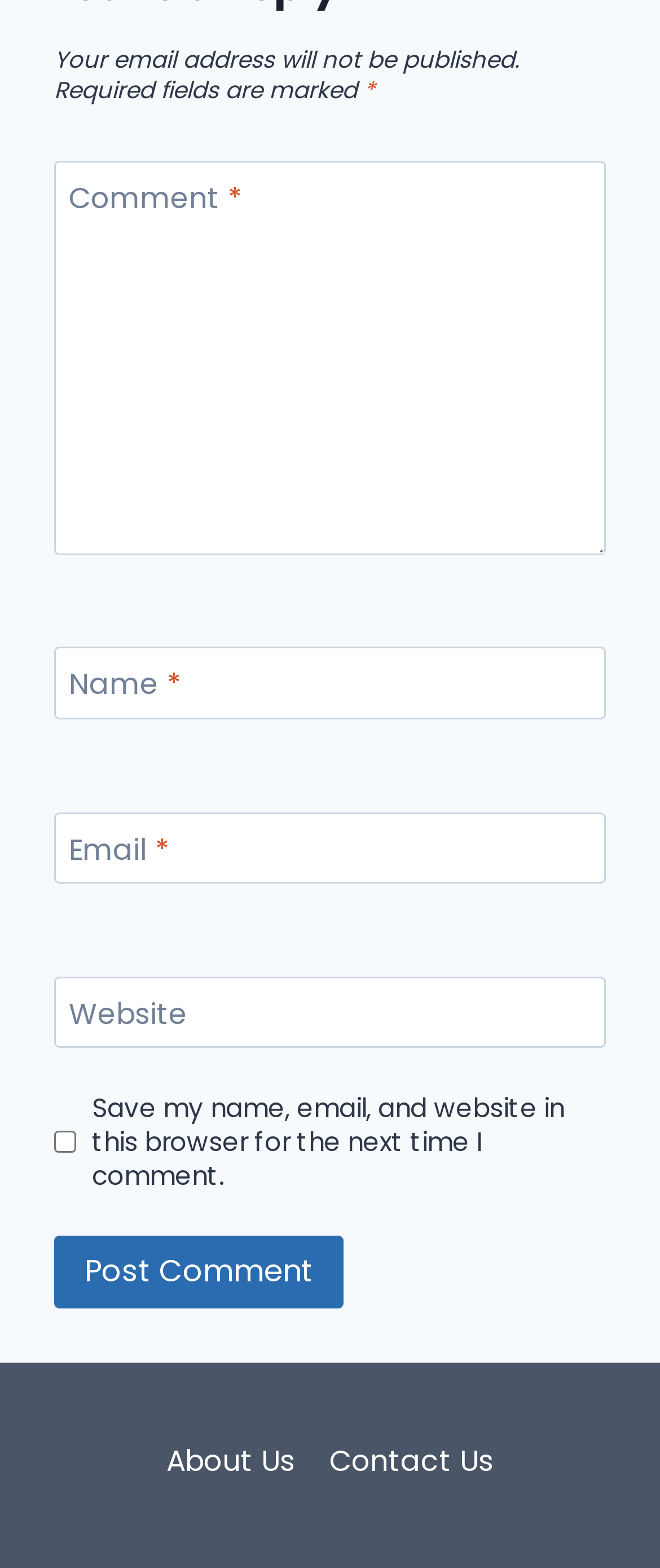Give a short answer using one word or phrase for the question:
What is the button at the bottom of the form for?

Post Comment